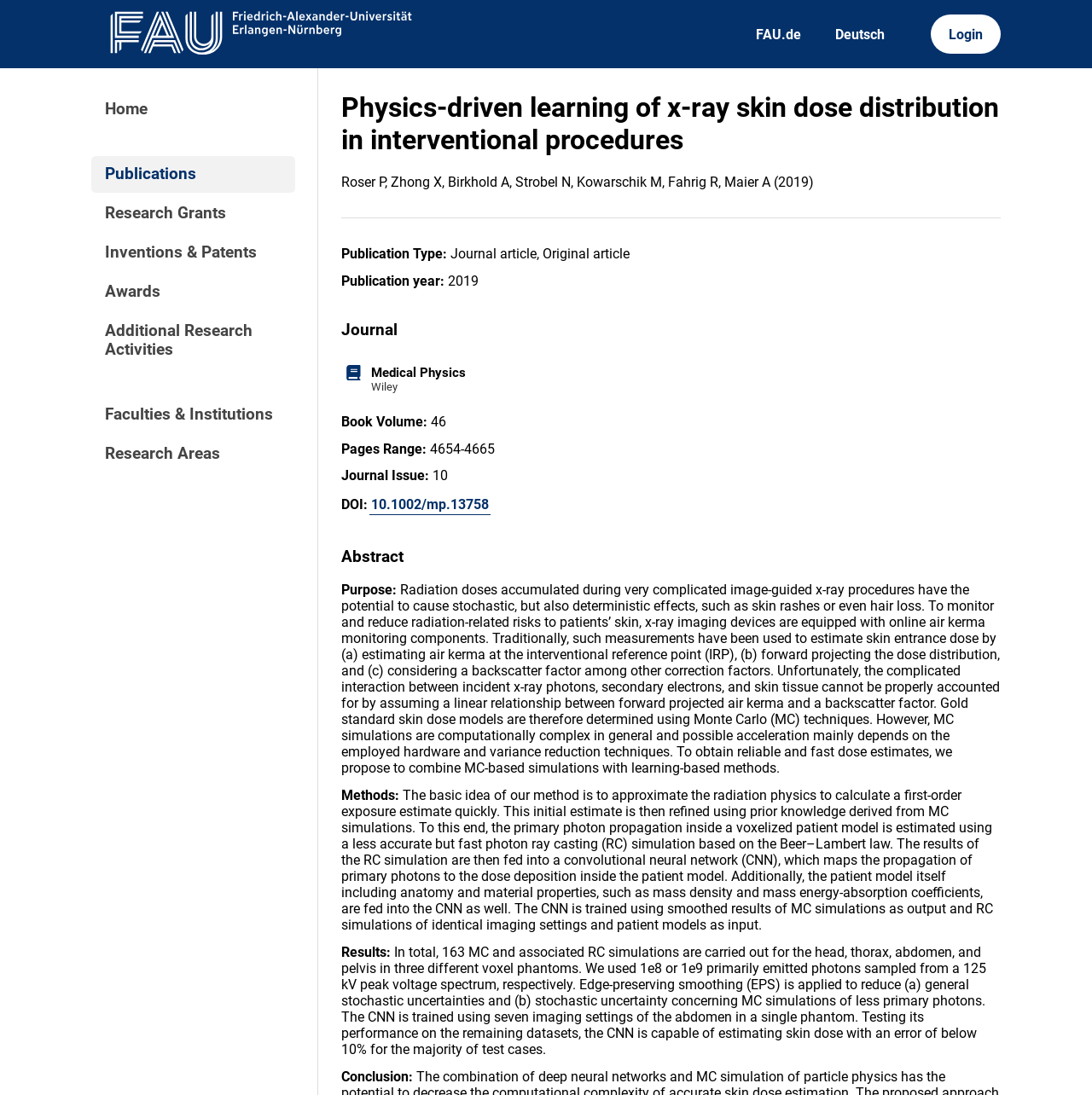How many MC and associated RC simulations are carried out in this study?
Answer the question with a single word or phrase, referring to the image.

163